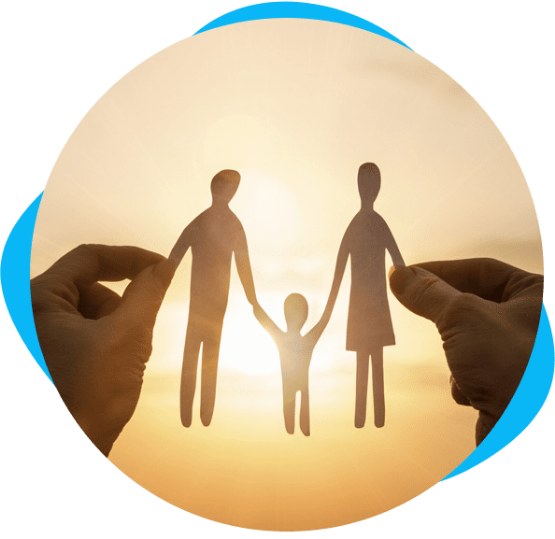Please study the image and answer the question comprehensively:
What is the purpose of the image?

The image is meant to convey the importance of purchasing life insurance, highlighting benefits like financial security for family members, peace of mind during difficult times, and demonstrating commitment to their future.